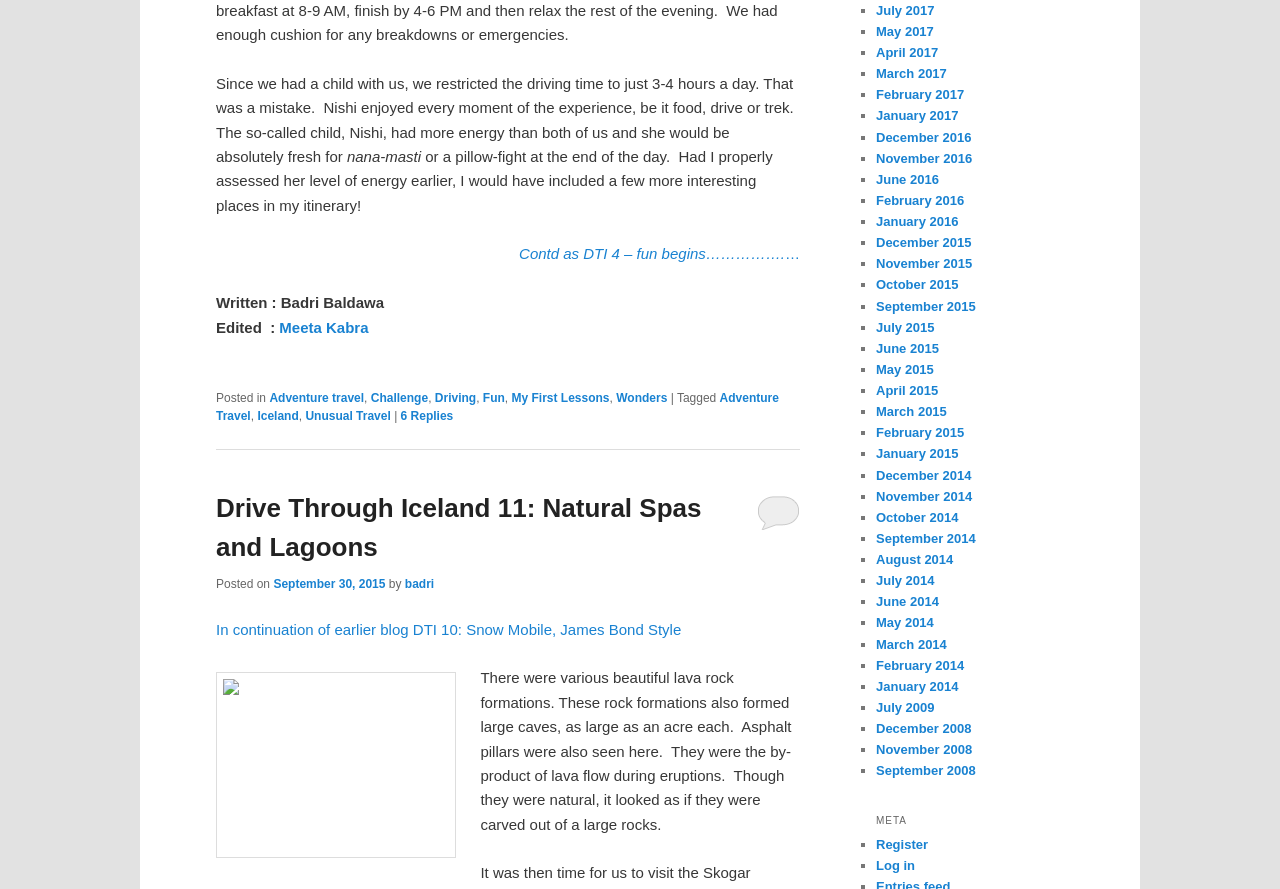Identify and provide the bounding box for the element described by: "My First Lessons".

[0.4, 0.439, 0.476, 0.455]